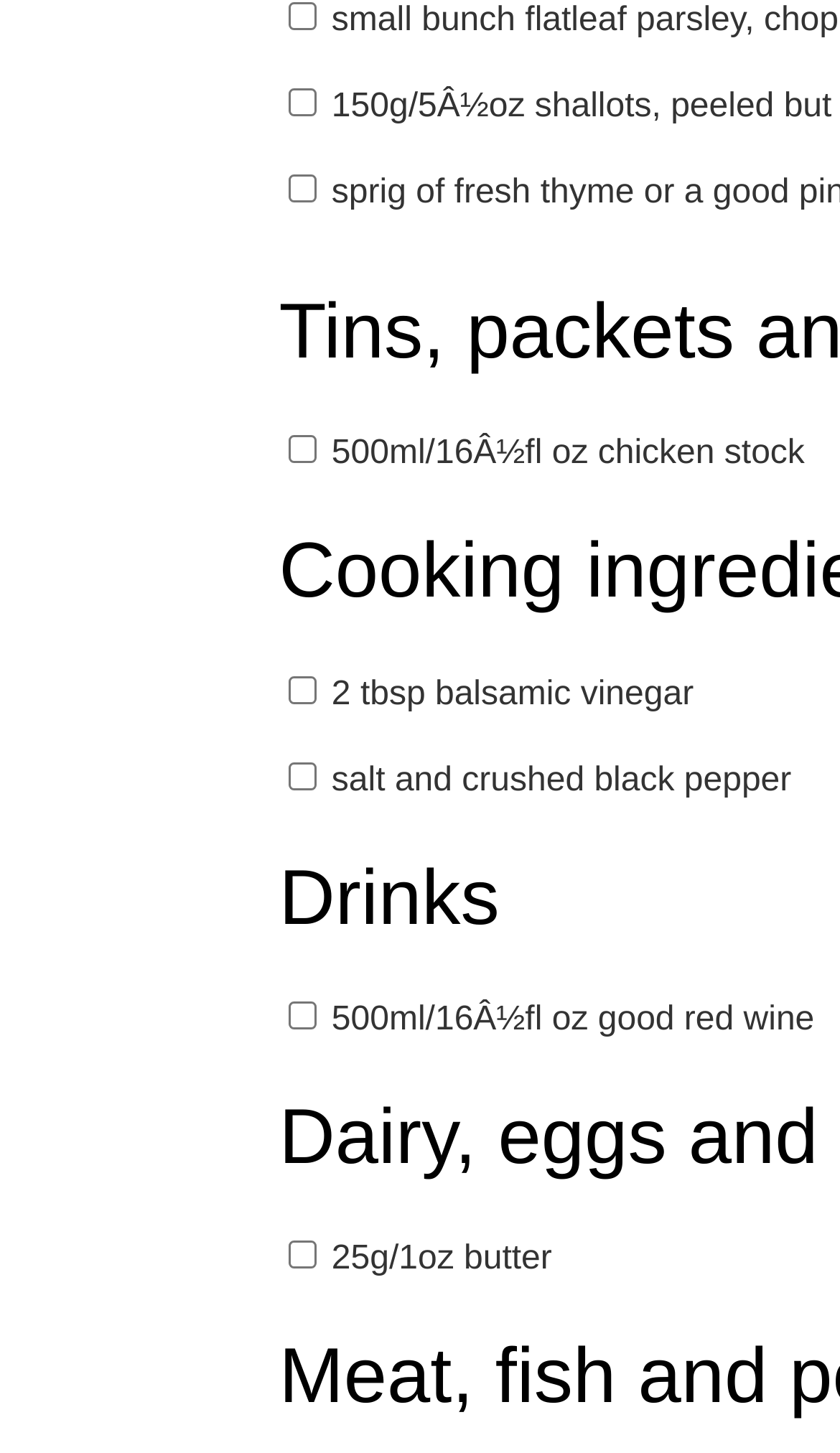What is the last ingredient listed?
Provide a detailed answer to the question using information from the image.

I looked at the last checkbox on the webpage and found that it corresponds to the ingredient '25g/1oz butter'.